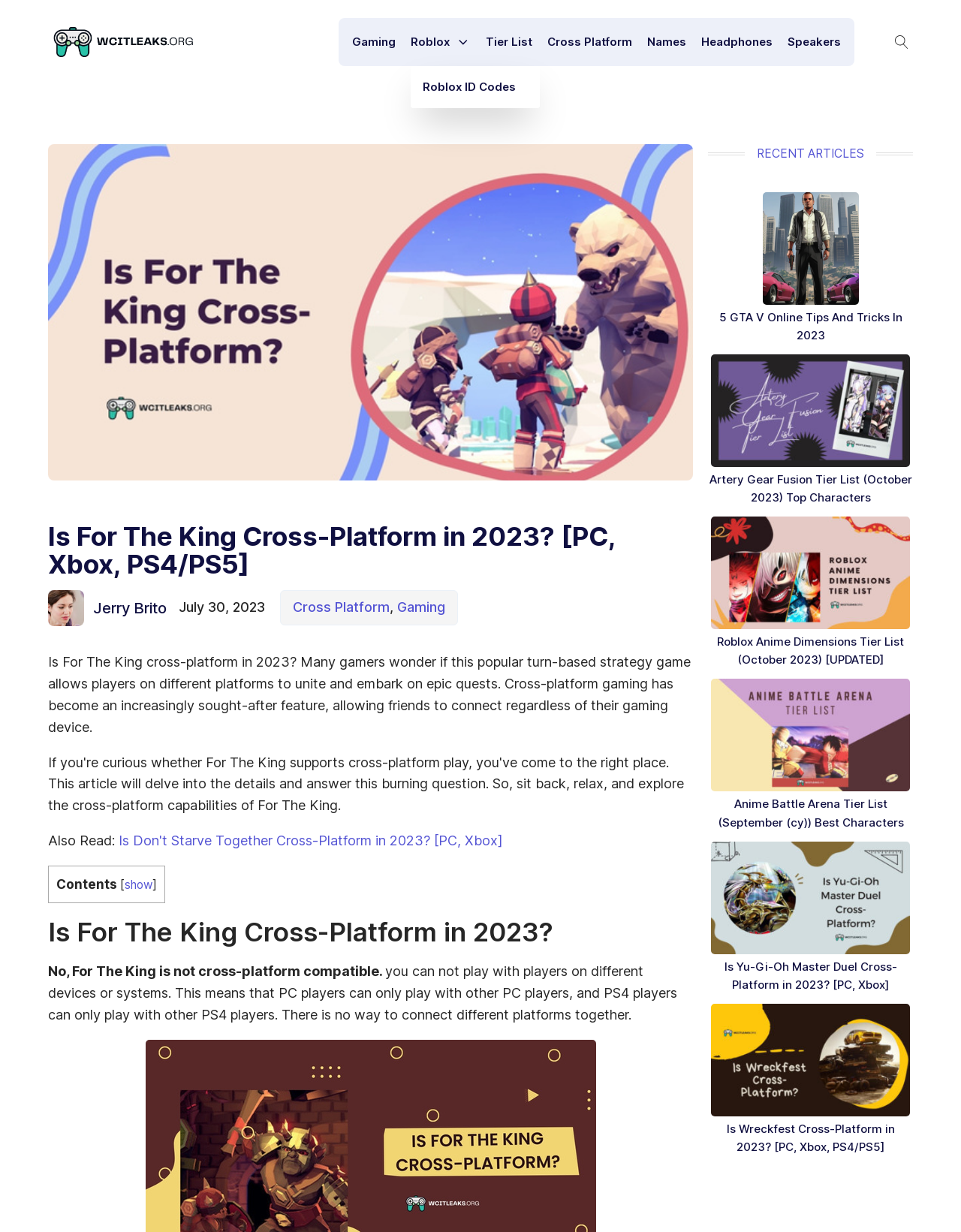Show the bounding box coordinates of the region that should be clicked to follow the instruction: "Read the article about 'Is Don't Starve Together Cross-Platform in 2023?'."

[0.123, 0.676, 0.523, 0.689]